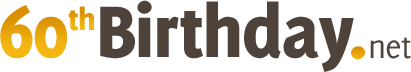Describe the image thoroughly.

This image features the logo for a website dedicated to celebrating 60th birthdays, clearly emphasizing the occasion with a prominent "60th" in bright yellow, complemented by a stylish font for "Birthday" in dark brown. The design highlights the significance of turning 60, making it an ideal visual representation for those searching for gift ideas, wishes, or quotes to honor this milestone birthday. The logo encapsulates both joy and celebration, inviting visitors to explore various resources and suggestions for commemorating this special day.